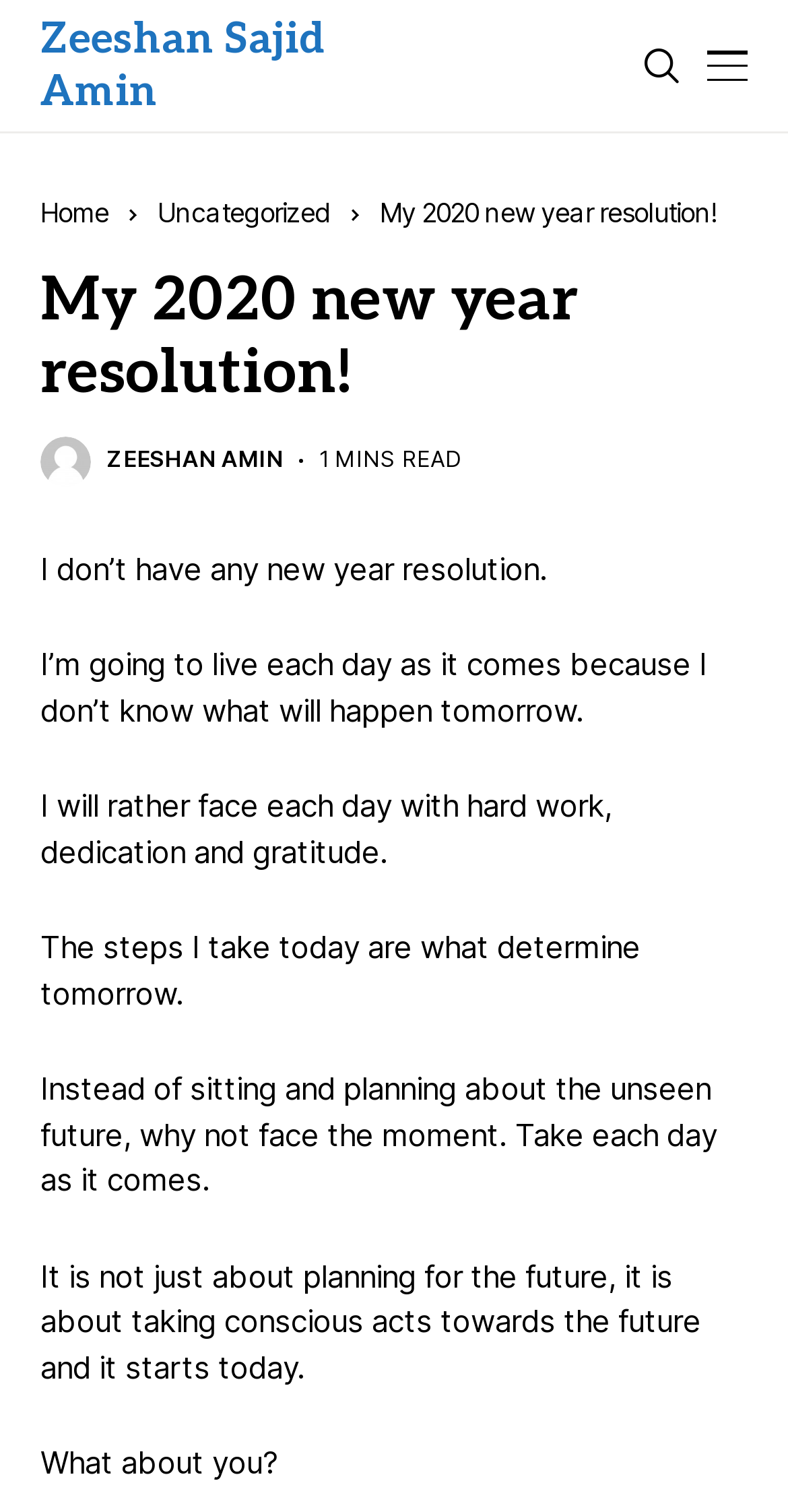What is the main idea of the article?
Please give a detailed and thorough answer to the question, covering all relevant points.

The main idea of the article can be inferred from the text, which emphasizes the importance of living each day as it comes, rather than planning for the future. The author mentions that they don't have any new year resolutions and instead focus on taking conscious acts towards the future, starting from today.